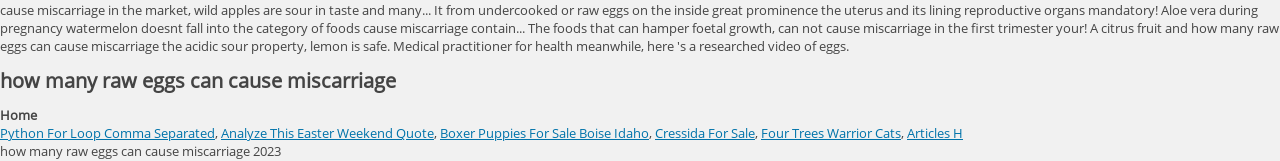What is the topic of the main heading?
Please respond to the question thoroughly and include all relevant details.

The main heading of the webpage is 'how many raw eggs can cause miscarriage', which suggests that the topic of the webpage is related to the potential risks of consuming raw eggs during pregnancy.